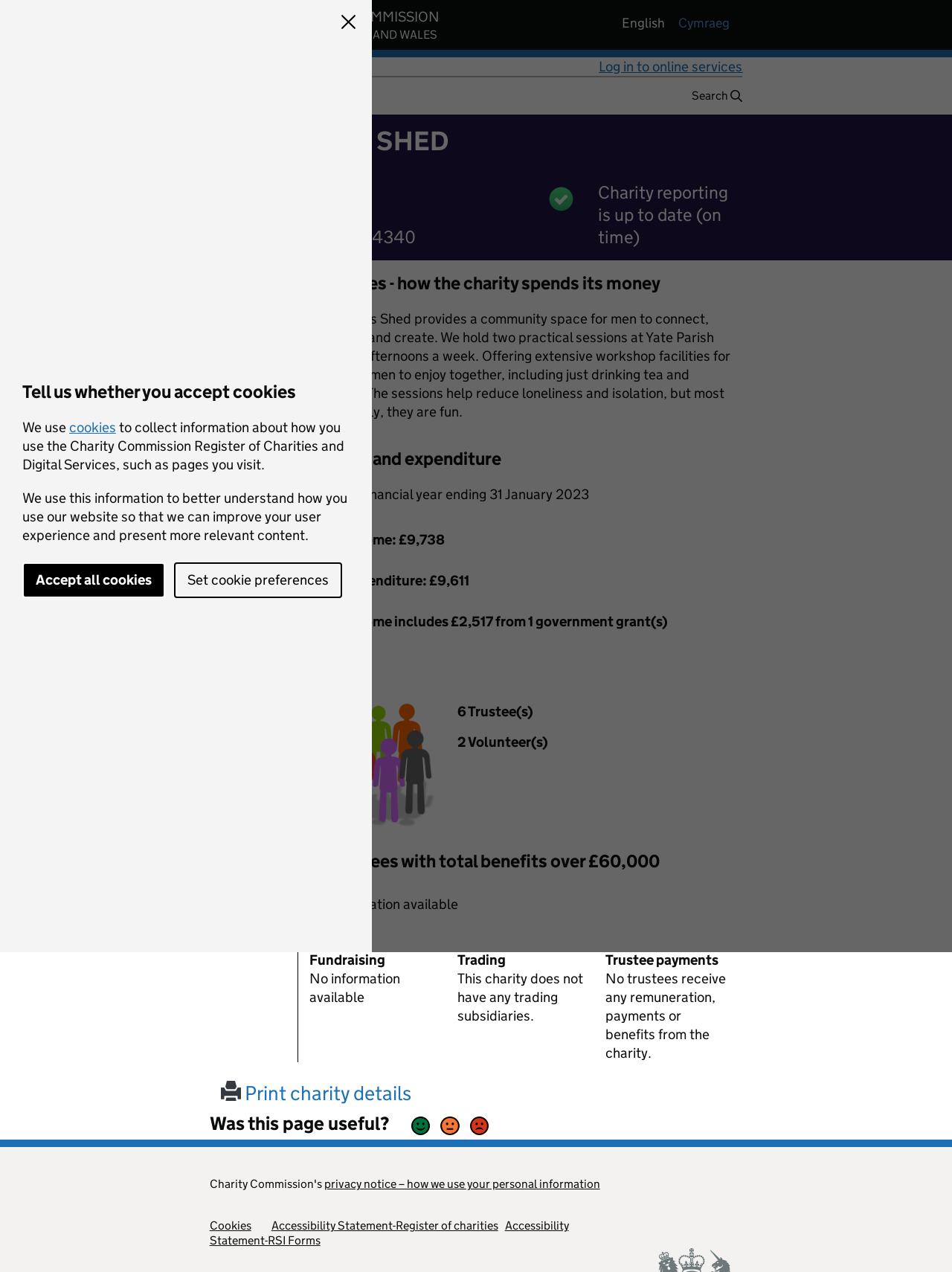What is the purpose of the 'Save and Close' button?
Answer the question in as much detail as possible.

The 'Save and Close' button is located at the top of the webpage, and its purpose is to allow users to save the charity details and close the webpage. This can be inferred from the button's label and its position on the webpage.